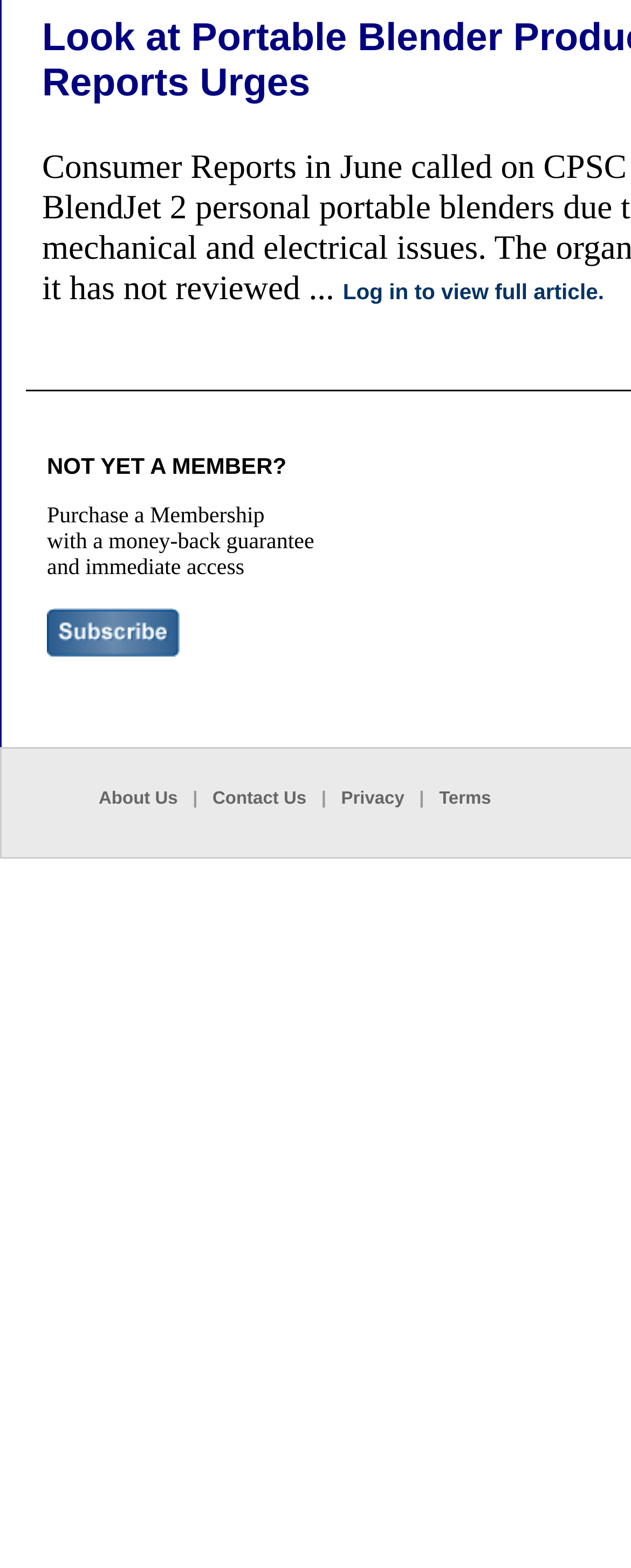Given the following UI element description: "Contact Us", find the bounding box coordinates in the webpage screenshot.

[0.337, 0.503, 0.486, 0.516]